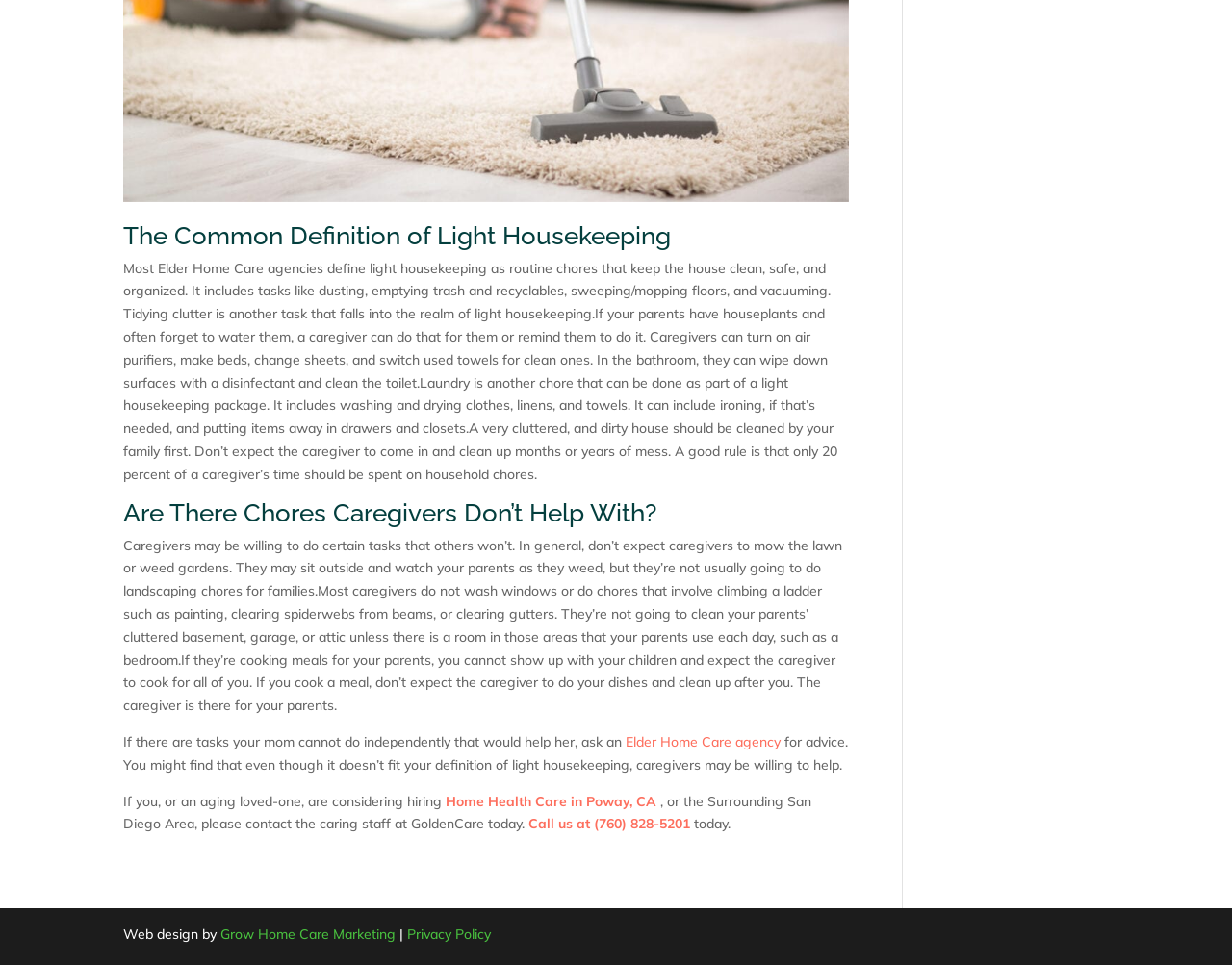What is light housekeeping?
Please ensure your answer is as detailed and informative as possible.

Based on the webpage, light housekeeping is defined as routine chores that keep the house clean, safe, and organized, including tasks like dusting, emptying trash and recyclables, sweeping/mopping floors, and vacuuming.